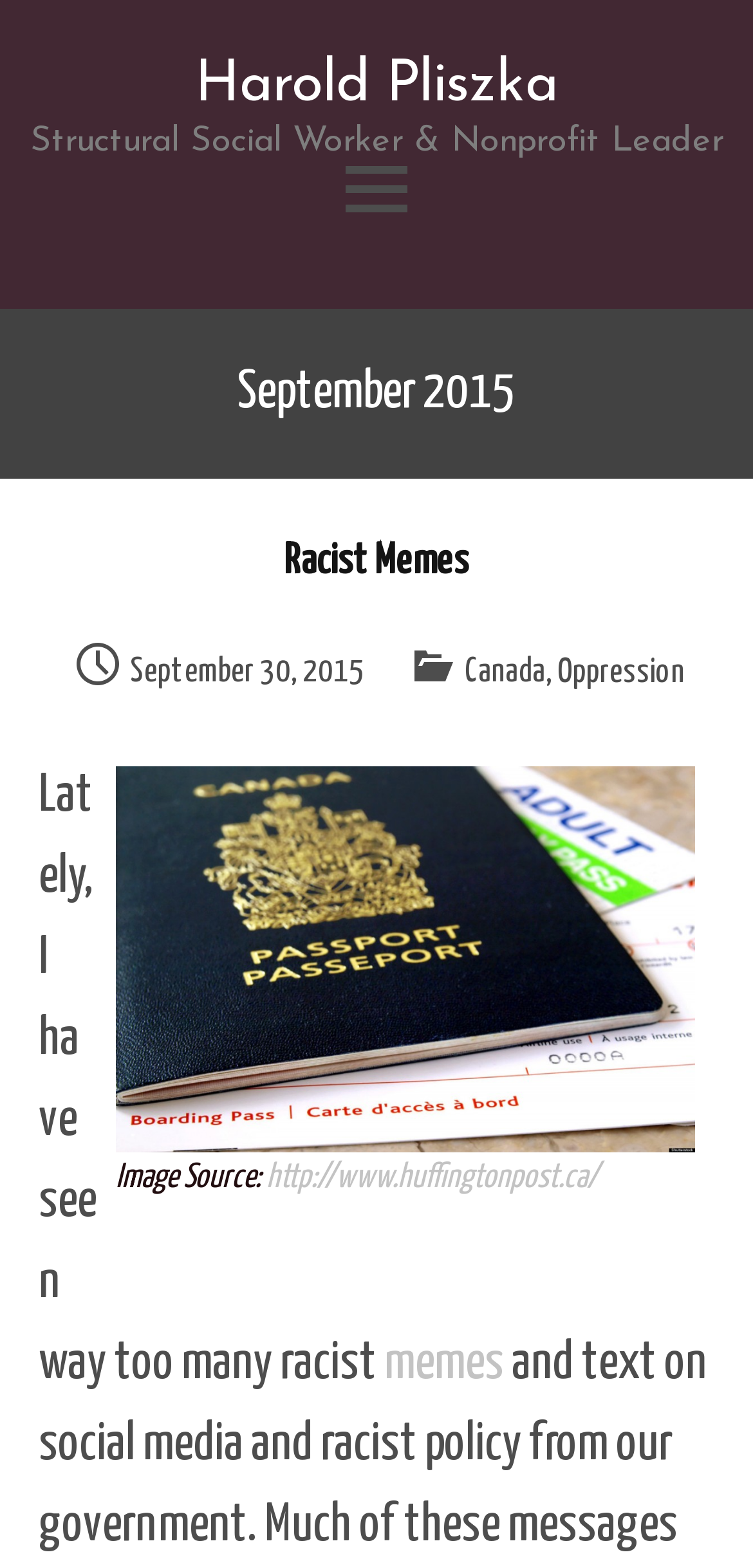Given the webpage screenshot, identify the bounding box of the UI element that matches this description: "Oppression".

[0.74, 0.419, 0.909, 0.44]